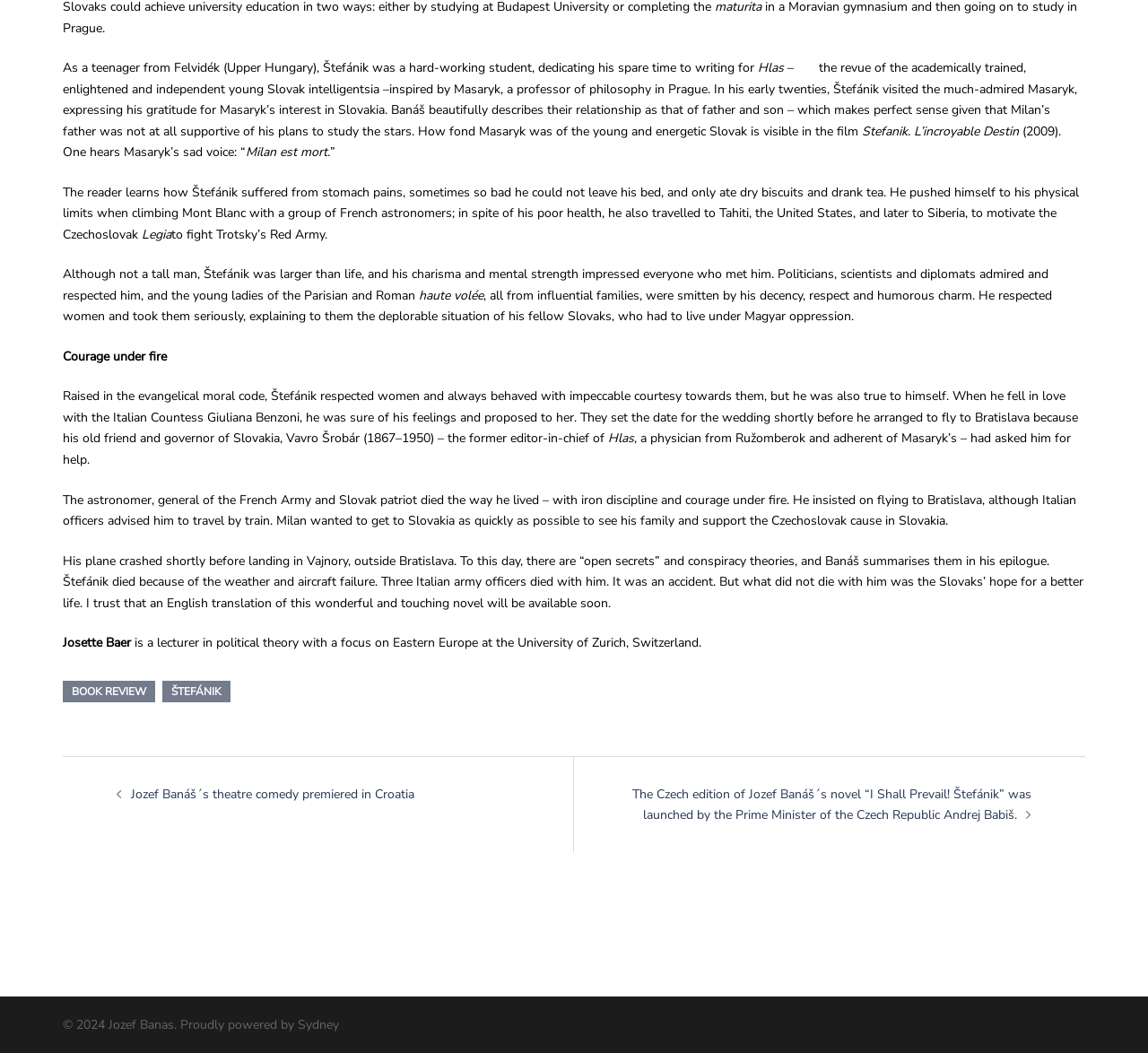Answer in one word or a short phrase: 
What is the name of the university where Josette Baer is a lecturer?

University of Zurich